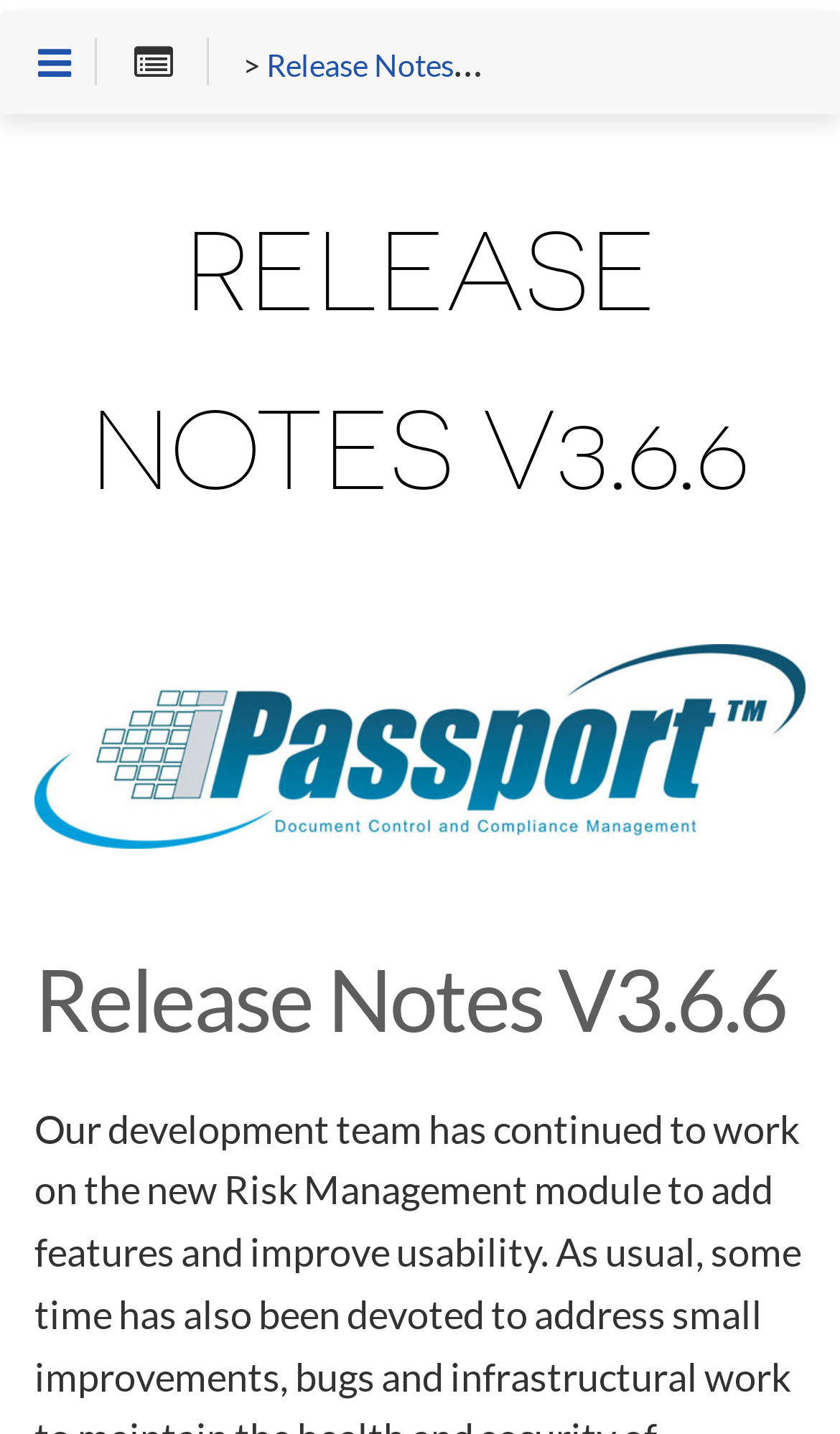Based on the image, provide a detailed and complete answer to the question: 
How many headings are there on the webpage?

I counted the number of heading elements on the webpage and found two headings with the same text 'RELEASE NOTES V3.6.6'.